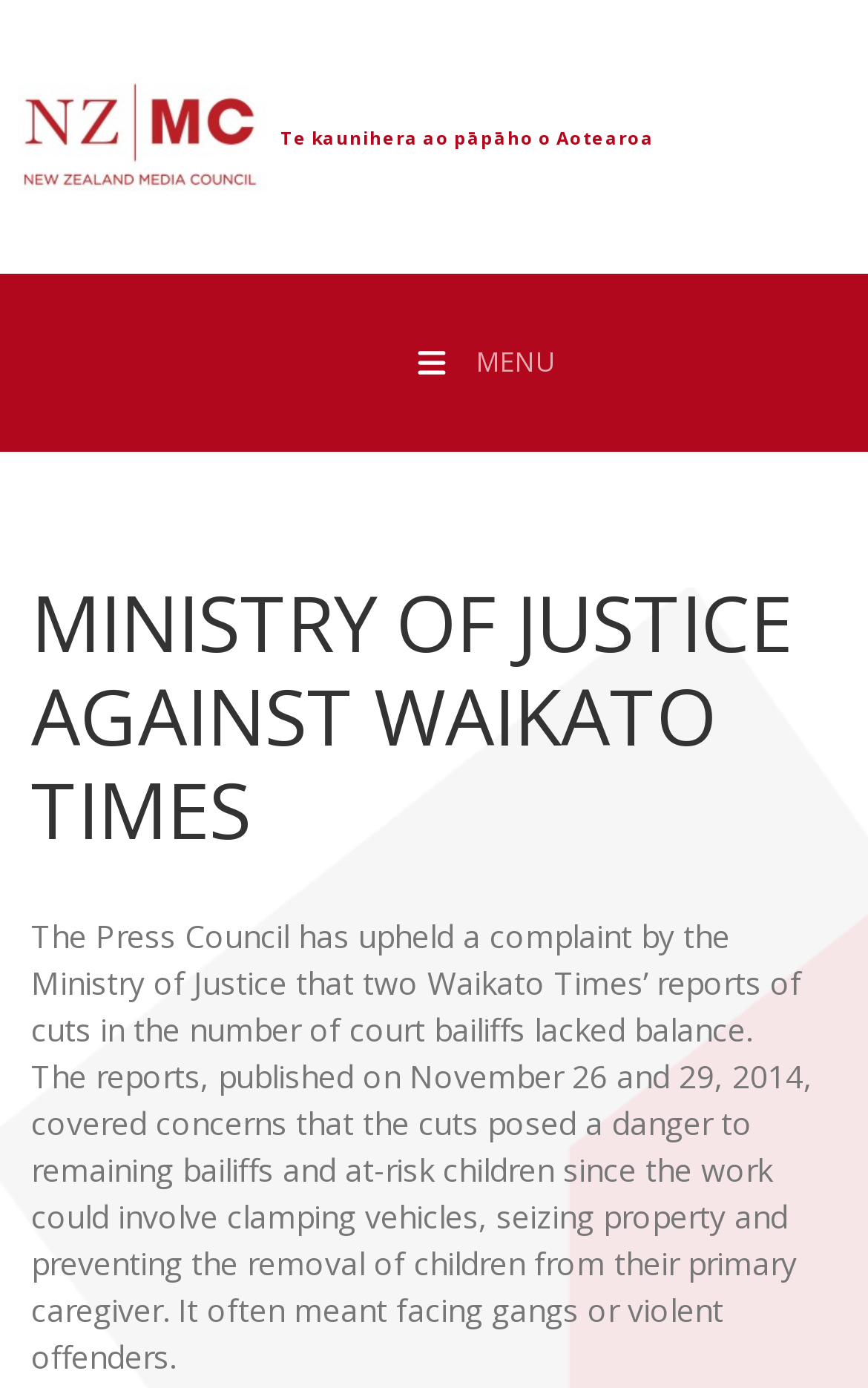Respond to the following question using a concise word or phrase: 
What is the name of the ministry involved in the complaint?

Ministry of Justice